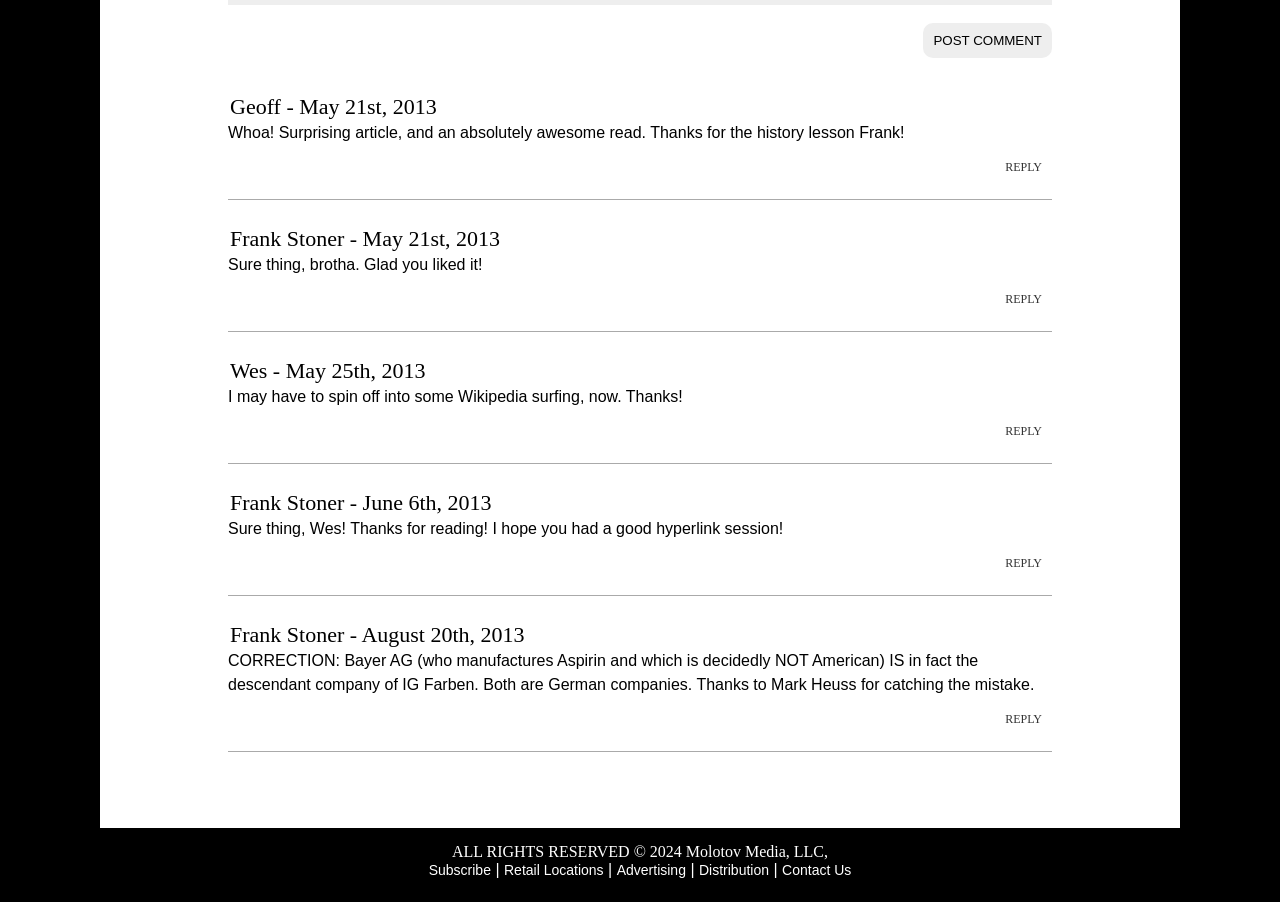Please specify the coordinates of the bounding box for the element that should be clicked to carry out this instruction: "subscribe". The coordinates must be four float numbers between 0 and 1, formatted as [left, top, right, bottom].

[0.335, 0.956, 0.384, 0.974]